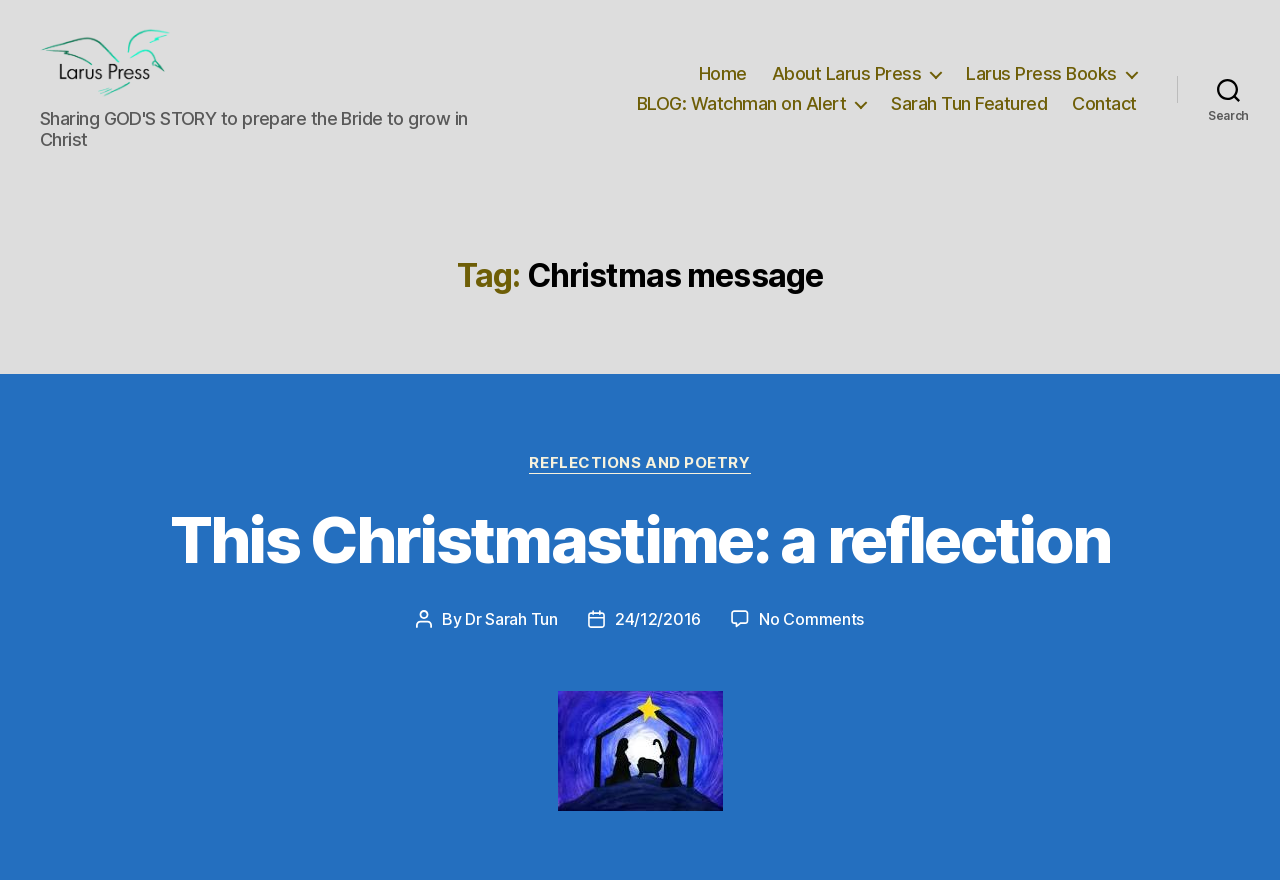Identify the bounding box coordinates of the section to be clicked to complete the task described by the following instruction: "view Sarah Tun's featured page". The coordinates should be four float numbers between 0 and 1, formatted as [left, top, right, bottom].

[0.696, 0.117, 0.818, 0.142]